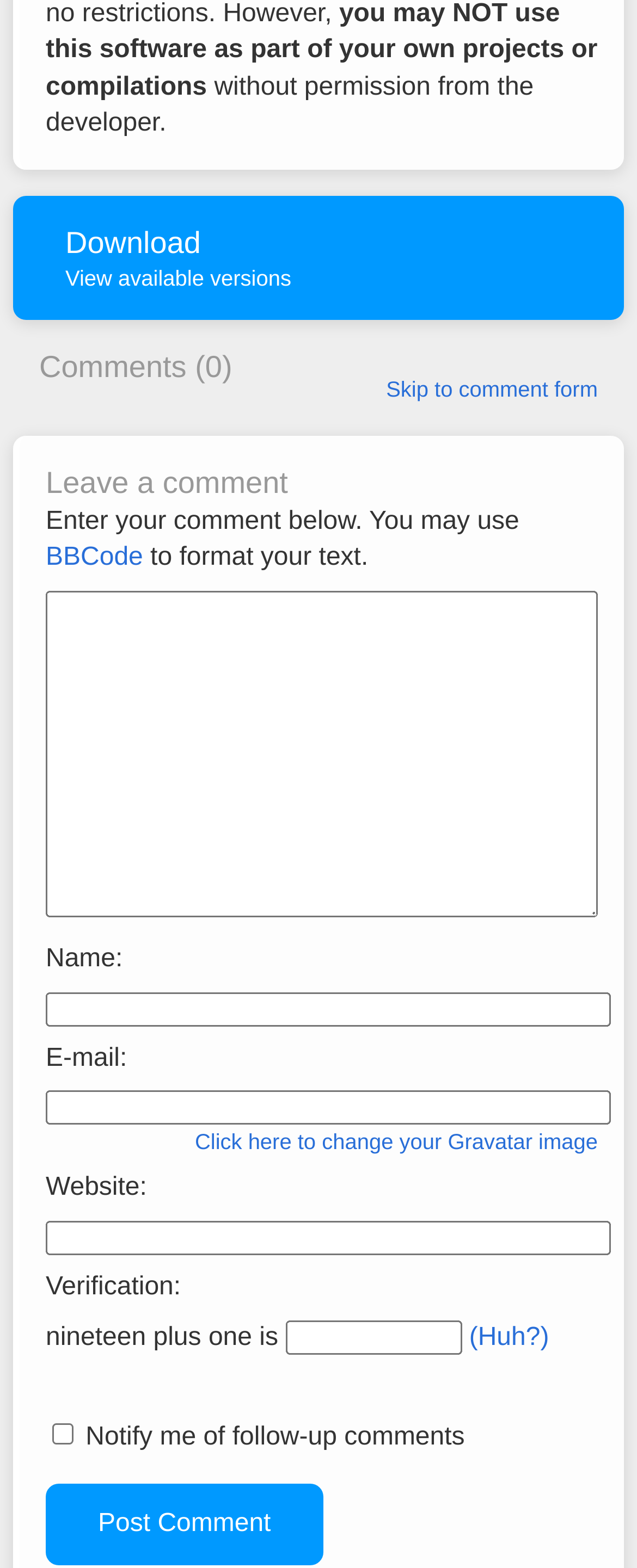Identify the bounding box coordinates of the element to click to follow this instruction: 'Post Comment'. Ensure the coordinates are four float values between 0 and 1, provided as [left, top, right, bottom].

[0.072, 0.946, 0.507, 0.998]